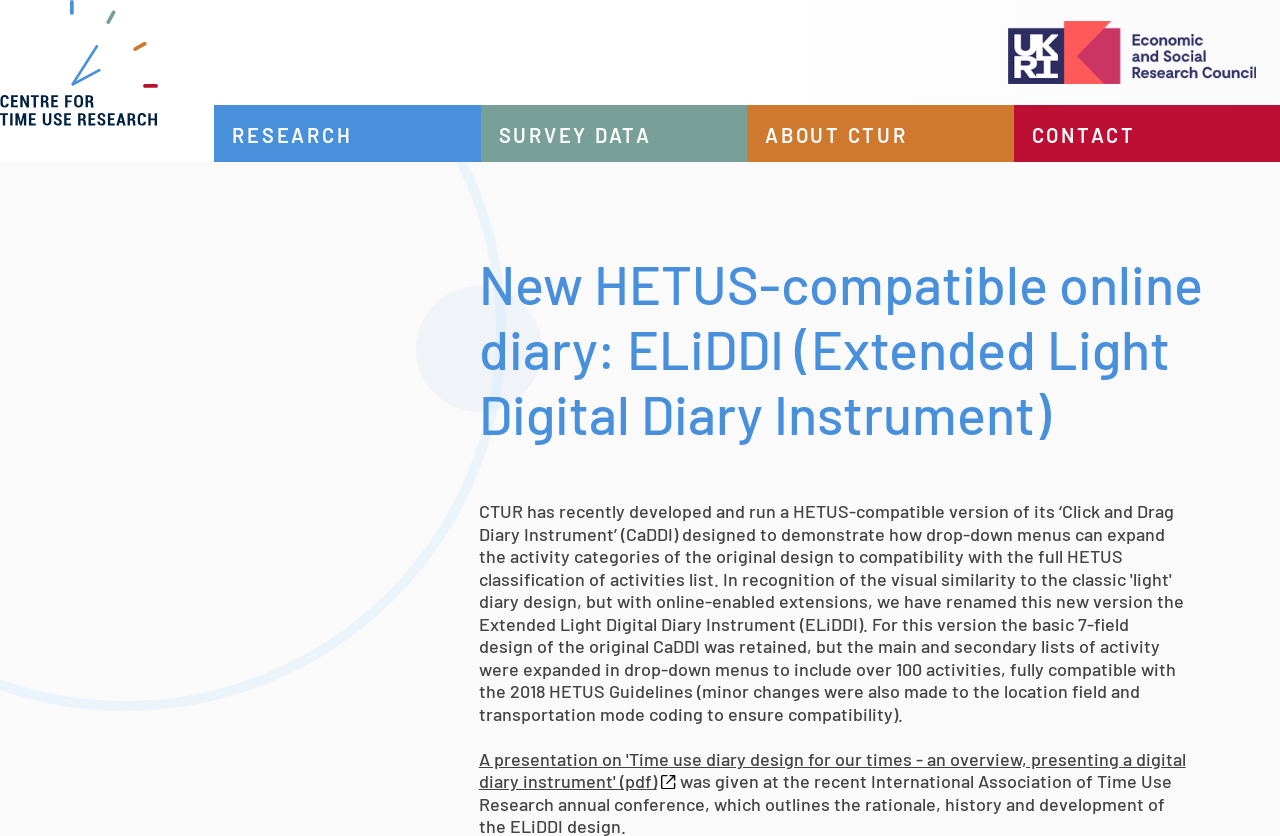How many activity categories are included in the drop-down menus?
Answer the question with a detailed explanation, including all necessary information.

According to the text, the main and secondary lists of activity were expanded in drop-down menus to include over 100 activities, fully compatible with the 2018 HETUS Guidelines.